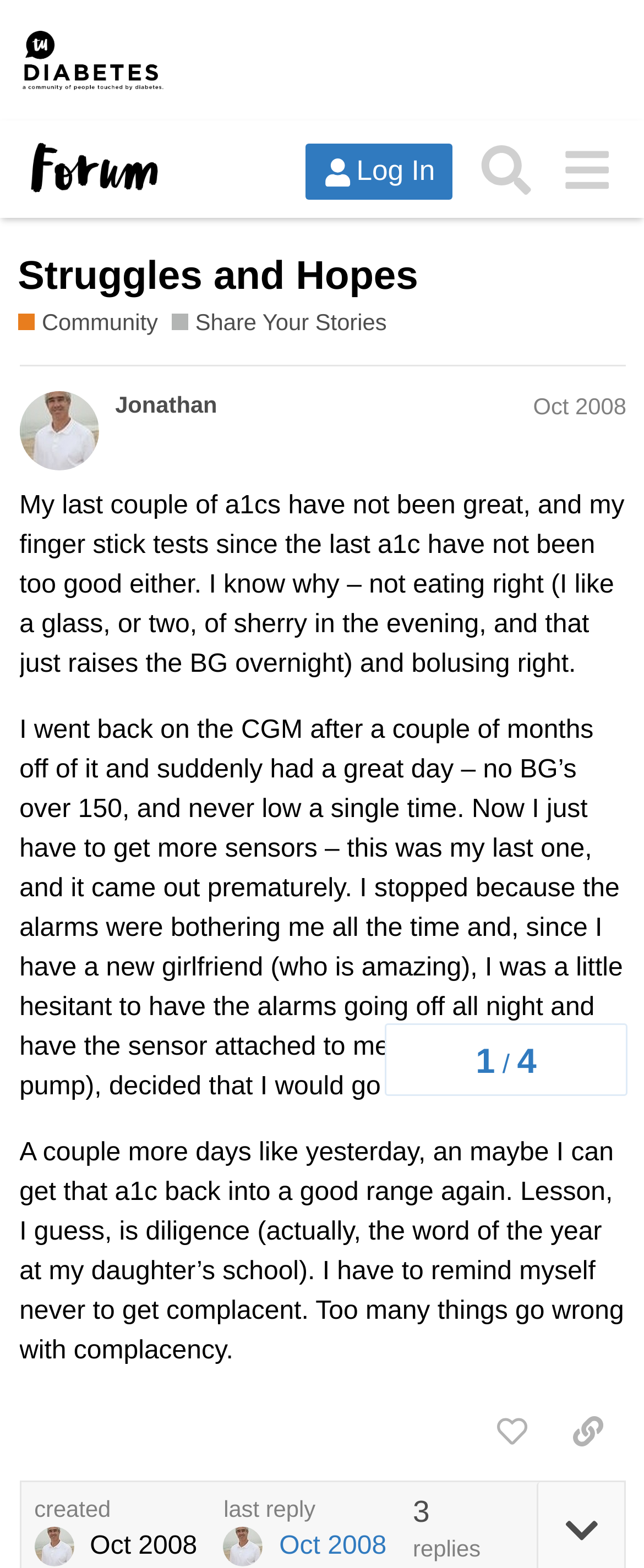Can you show the bounding box coordinates of the region to click on to complete the task described in the instruction: "Like this post"?

[0.736, 0.892, 0.854, 0.934]